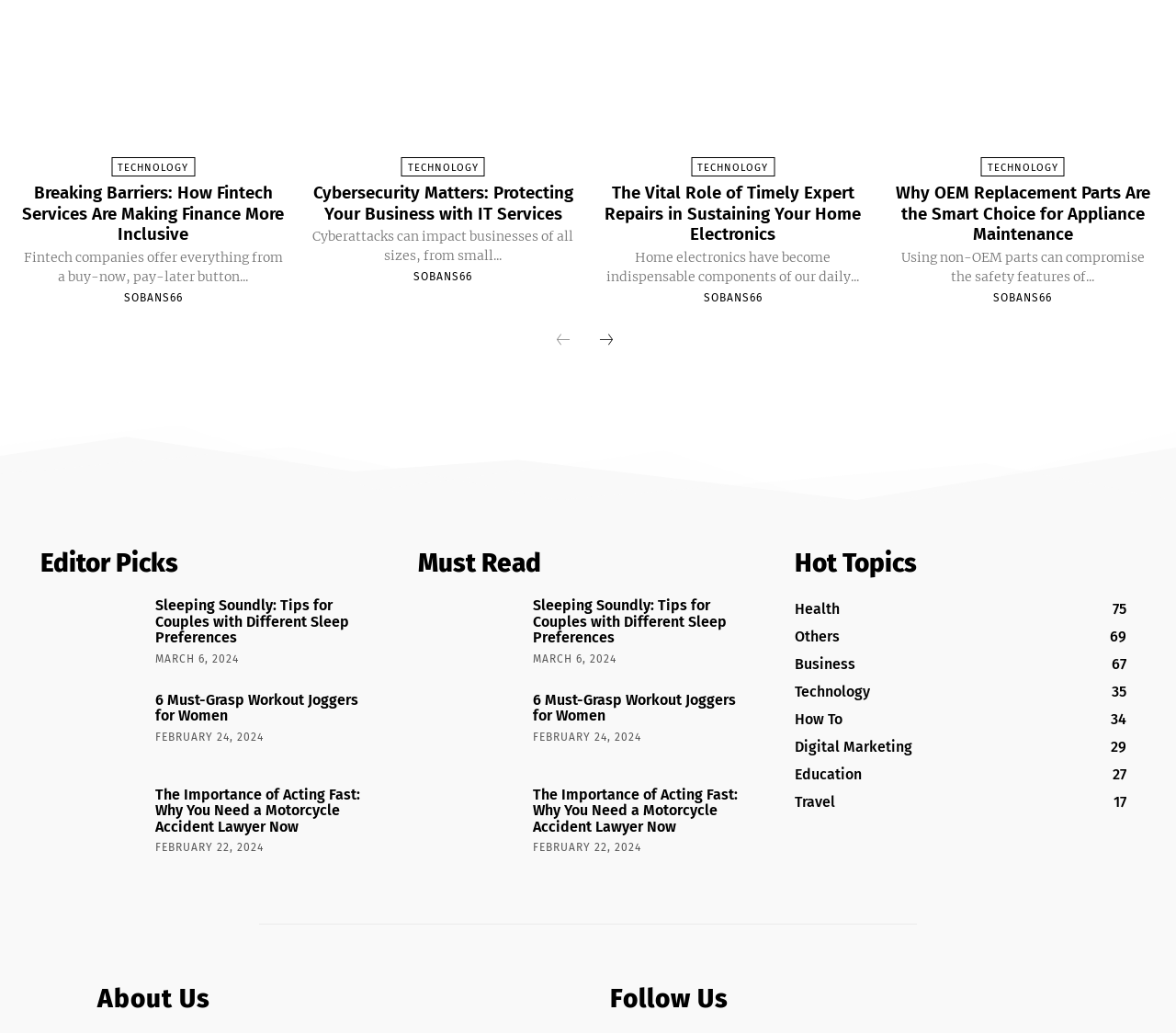Using the elements shown in the image, answer the question comprehensively: What is the format of the dates displayed on the webpage?

The dates displayed on the webpage, such as 'MARCH 6, 2024' and 'FEBRUARY 24, 2024', are in the format of 'Month Day, Year', suggesting that they are likely publication dates or timestamps for the articles and blog posts.